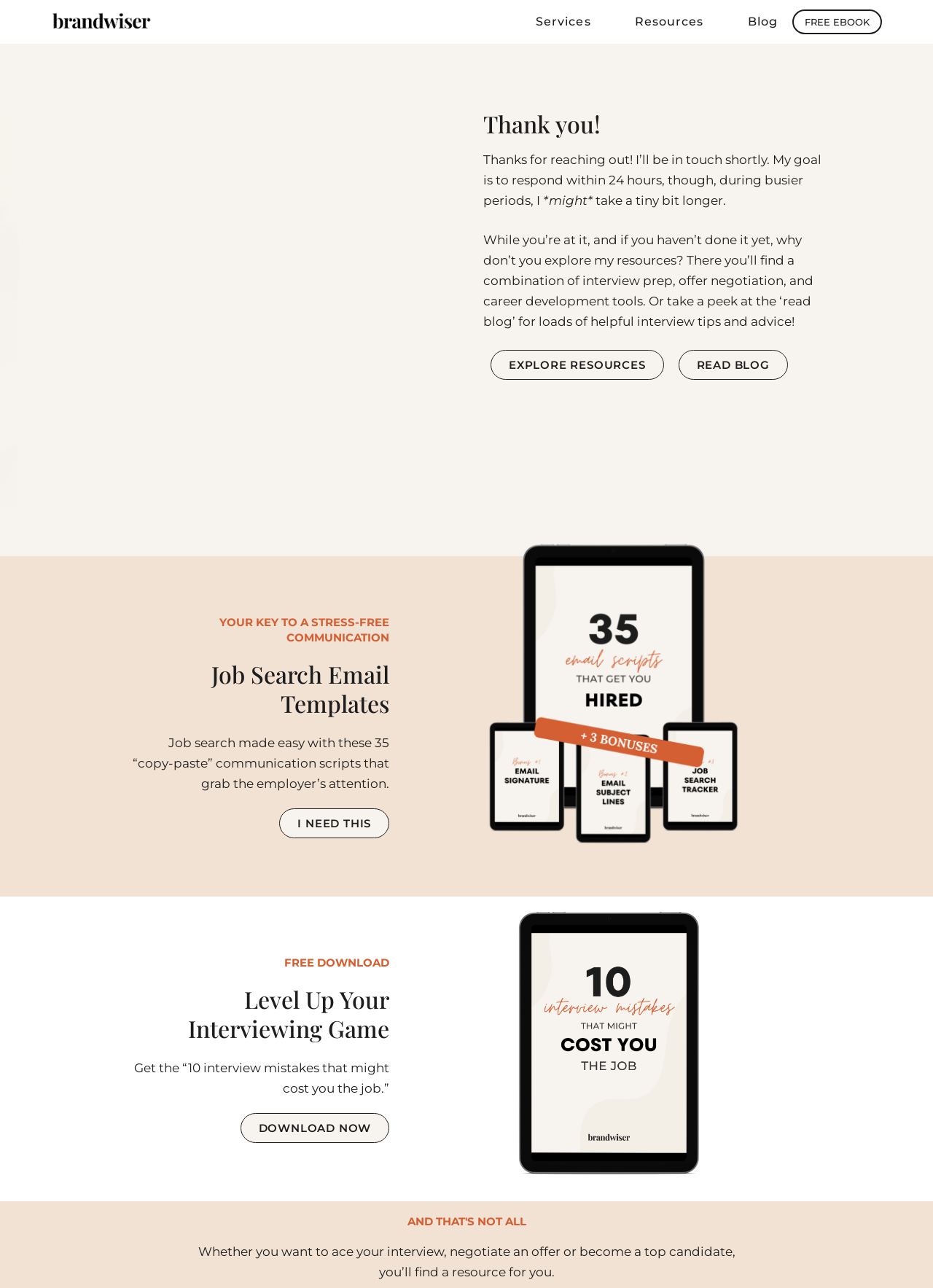Determine the bounding box coordinates for the element that should be clicked to follow this instruction: "Explore the 'Brandwiser_logo'". The coordinates should be given as four float numbers between 0 and 1, in the format [left, top, right, bottom].

[0.055, 0.006, 0.162, 0.028]